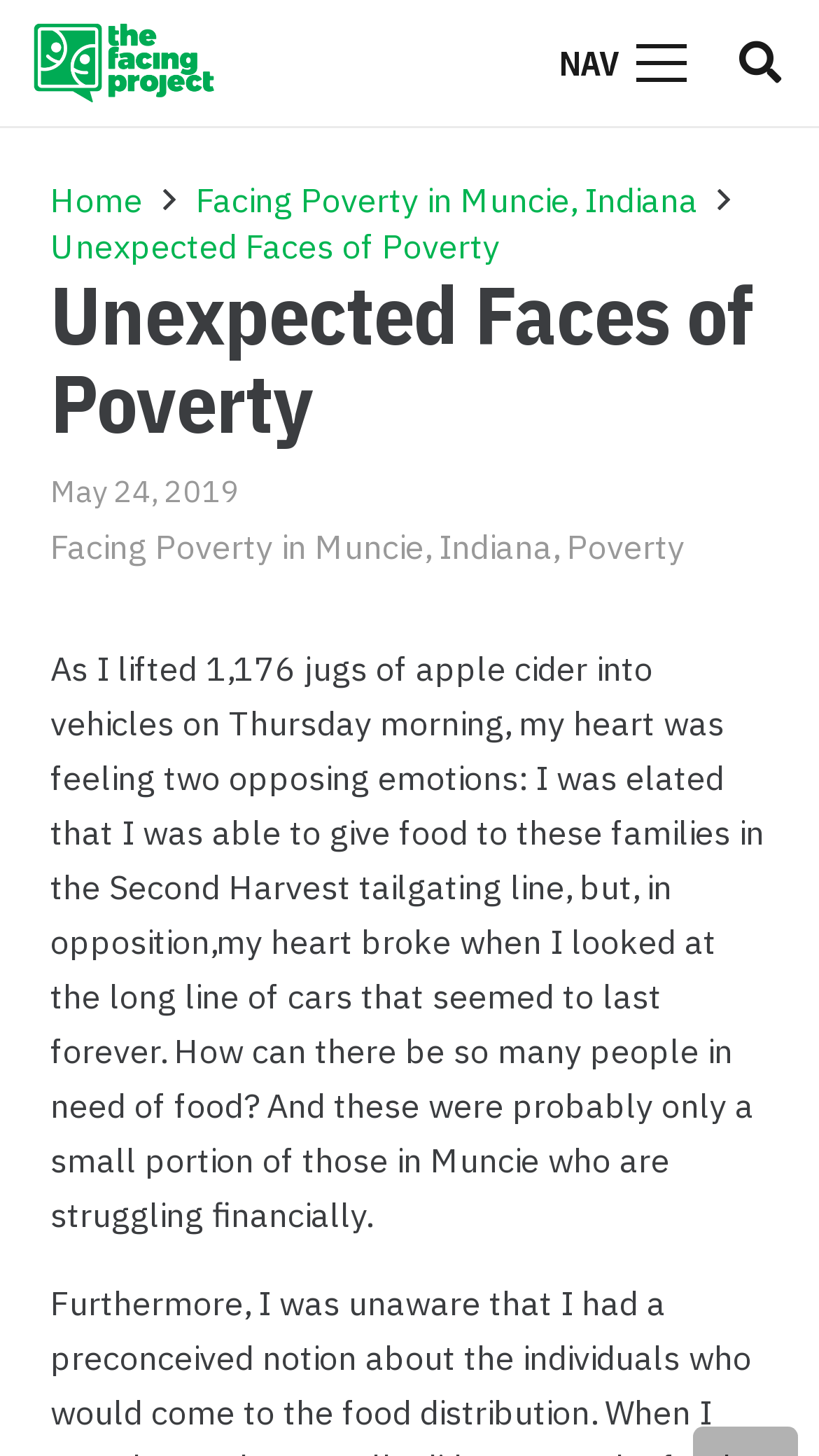What is the topic of the article?
Using the screenshot, give a one-word or short phrase answer.

Poverty